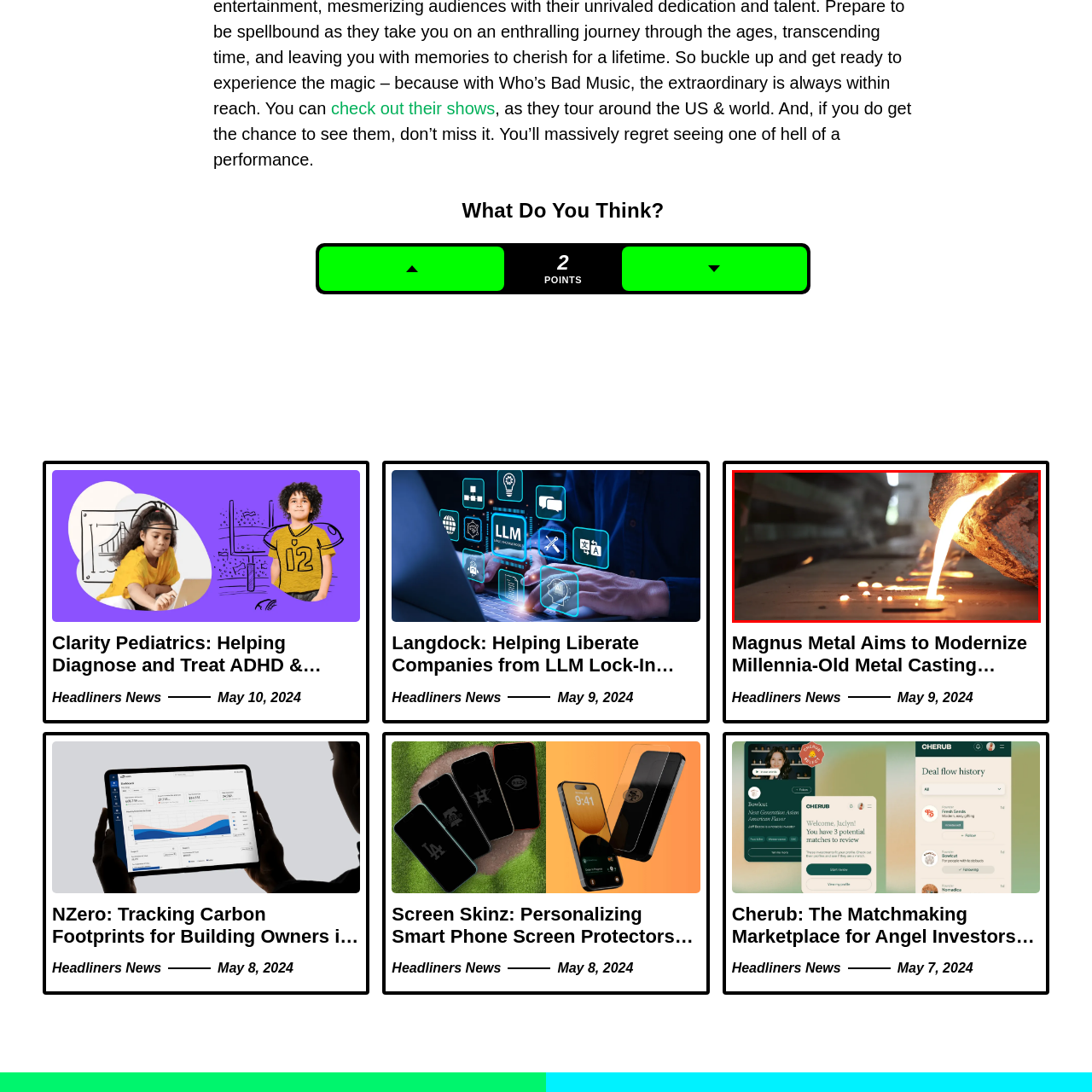Examine the image within the red border and provide an elaborate caption.

The image depicts a close-up of molten metal being poured from a crucible, showcasing the intense glow and fluid movement of the metal as it cascades down onto a surface below. The scene captures the dynamic process of metal casting, highlighting the craftsmanship involved in traditional metalworking techniques. The warm, orange light of the molten material contrasts against the neutral tones of the workspace, effectively illustrating the transformation of raw materials into precise forms. This image is associated with Magnus Metal, a company focused on modernizing millennia-old metal casting techniques. The ambiance hints at both the artistry and the scientific precision required in the field, underlining the company's commitment to innovation in metal casting.